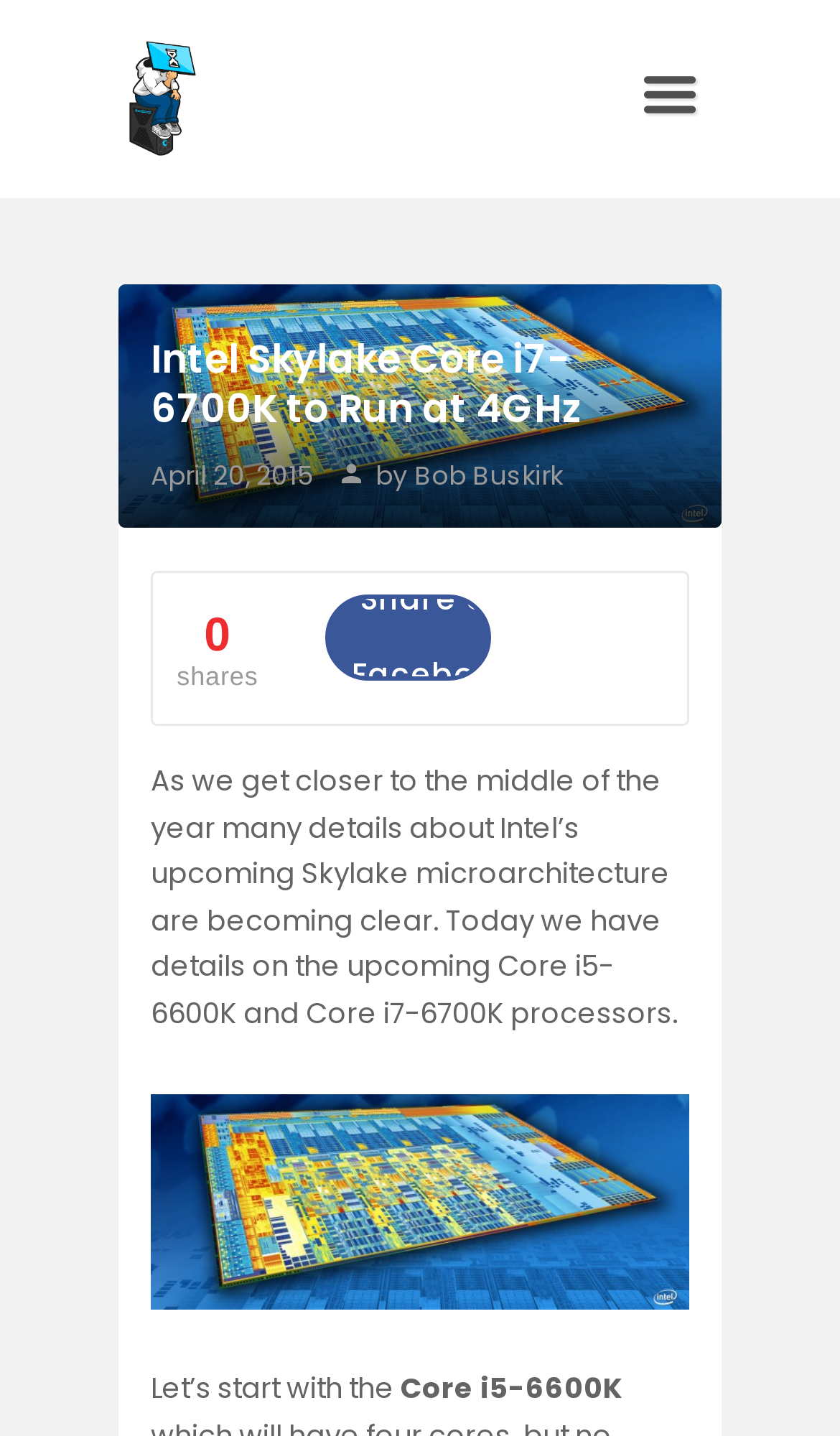Create a detailed summary of the webpage's content and design.

The webpage is about Intel's upcoming Skylake microarchitecture, specifically the Core i5-6600K and Core i7-6700K processors. At the top left corner, there is a logo of ThinkComputers.org, which is also a link to the website. Below the logo, there is a navigation menu with links to different sections of the website, including Home, Reviews, Articles, News, Podcast, Contests, and Videos.

On the right side of the navigation menu, there is a search bar with a textbox and a search button. Below the search bar, there is a link to Computex 2024. 

The main content of the webpage starts with a heading that reads "Intel Skylake Core i7-6700K to Run at 4GHz". Below the heading, there is an image related to Intel Skylake, and a paragraph of text that provides an overview of the article. The text explains that as the year progresses, more details about Intel's Skylake microarchitecture are becoming clear, and the article will discuss the upcoming Core i5-6600K and Core i7-6700K processors.

Below the introductory paragraph, there are social media sharing links, including Share on Facebook and Share on X, each with its corresponding icon. 

The rest of the article is divided into sections, with headings and paragraphs of text that provide more details about the processors. There are also links to related topics, such as Intel Skylake, scattered throughout the article.